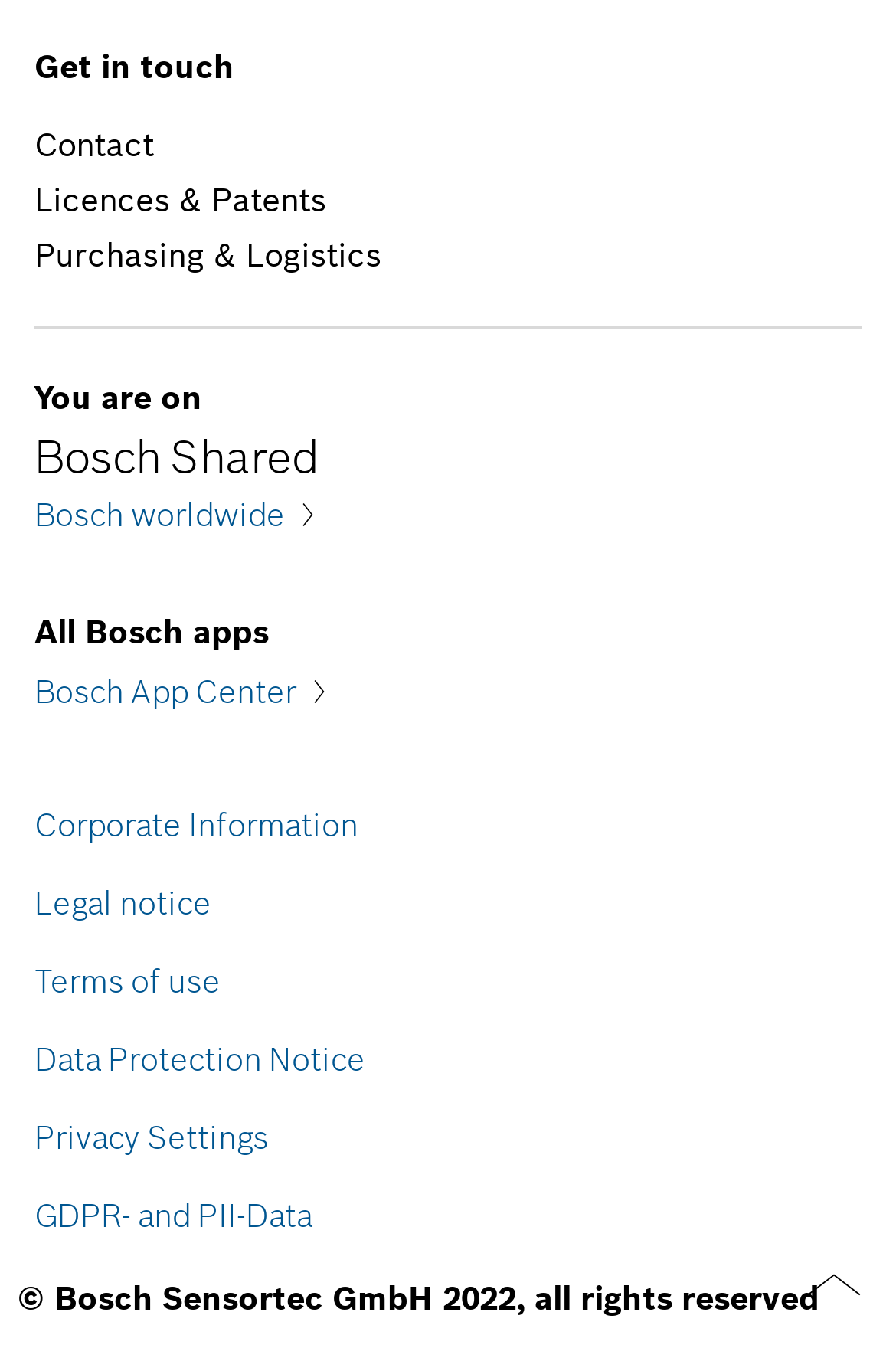Locate the bounding box coordinates of the element that should be clicked to execute the following instruction: "Go back to top".

[0.9, 0.925, 0.962, 0.976]